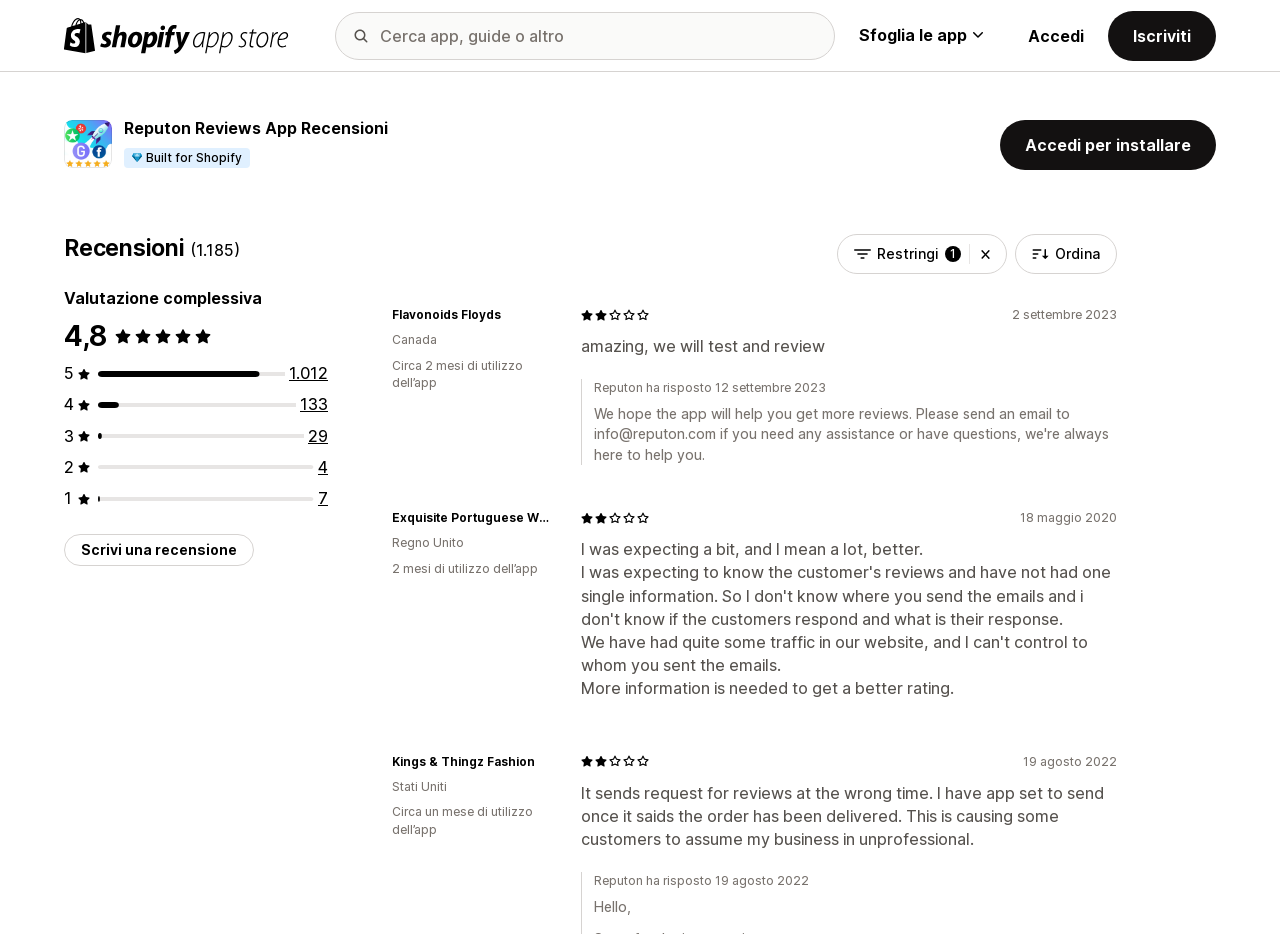Determine the heading of the webpage and extract its text content.

Reputon Reviews App Recensioni